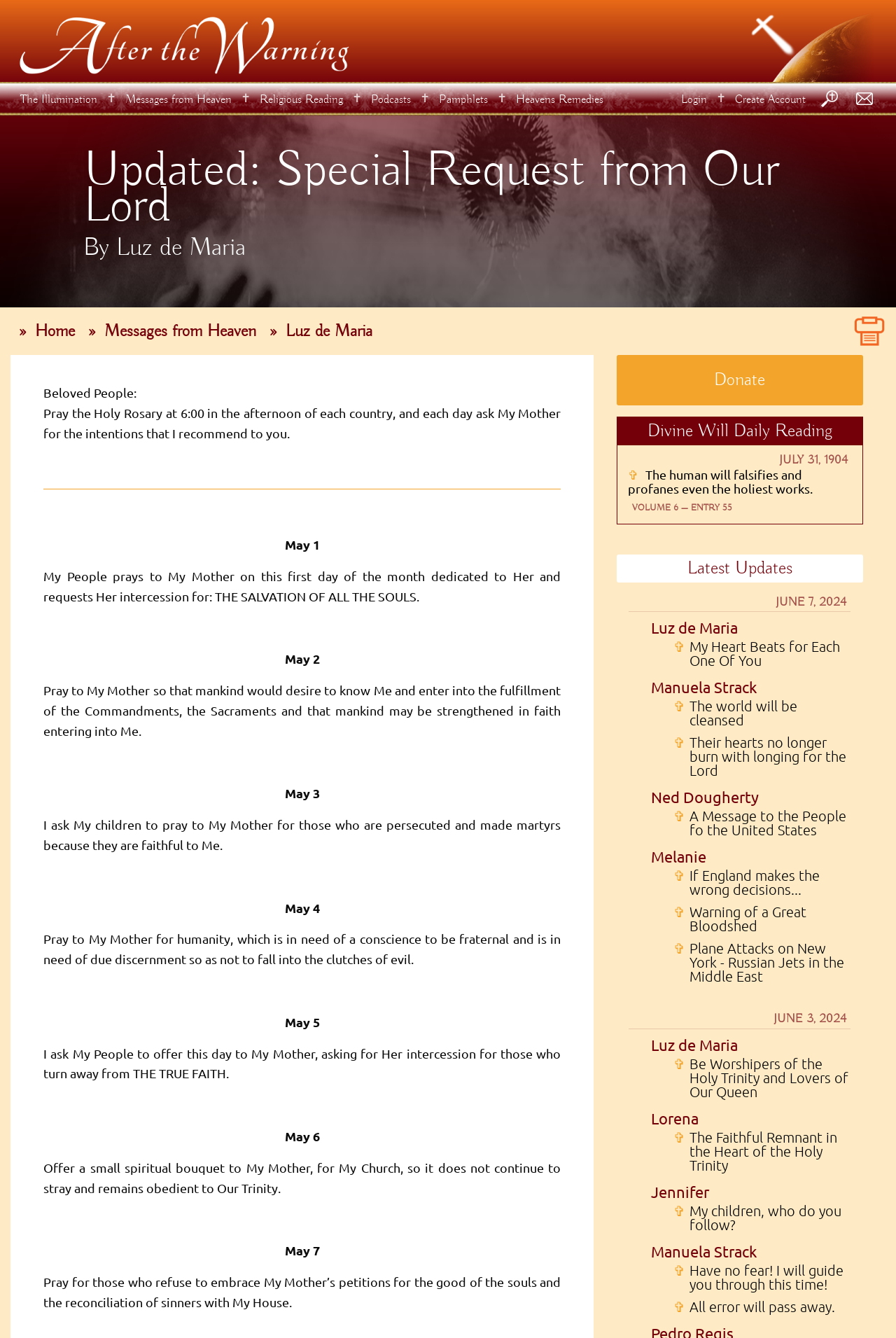Generate a thorough description of the webpage.

This webpage appears to be a religious website, specifically focused on messages from heaven and spiritual guidance. At the top of the page, there is a heading that reads "Updated: Special Request from Our Lord" and a subheading "By Luz de Maria". Below this, there are several links to different sections of the website, including "After the Warning", "The Illumination", "Messages from Heaven", and others.

To the right of these links, there is a column of icons, including a cross, a search icon, and a login/create account section. Below this, there is a main content area that contains a series of spiritual messages and prayers, each dated and attributed to a specific individual. These messages are organized into a series of paragraphs, with each paragraph containing a specific prayer or message.

The messages are interspersed with horizontal separator lines, and there are also several links to other pages on the website, including "Donate", "Divine Will Daily Reading", and "Latest Updates". The latest updates section appears to be a list of recent messages, each with a title and a link to the full message.

At the bottom of the page, there are several more links to other sections of the website, including "JULY 31, 1904" and "Luz de Maria". Overall, the webpage appears to be a resource for individuals seeking spiritual guidance and messages from heaven.